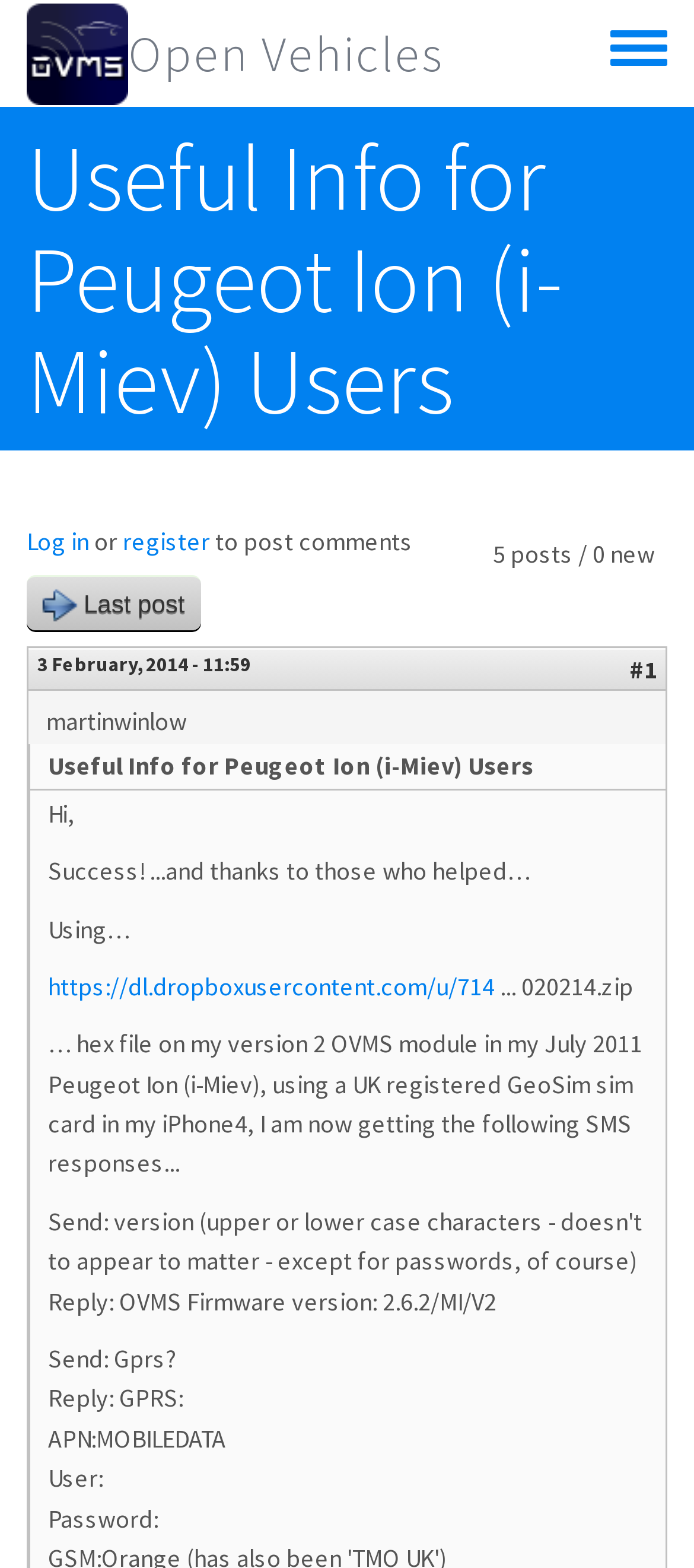Locate the bounding box of the user interface element based on this description: "register".

[0.177, 0.335, 0.303, 0.356]